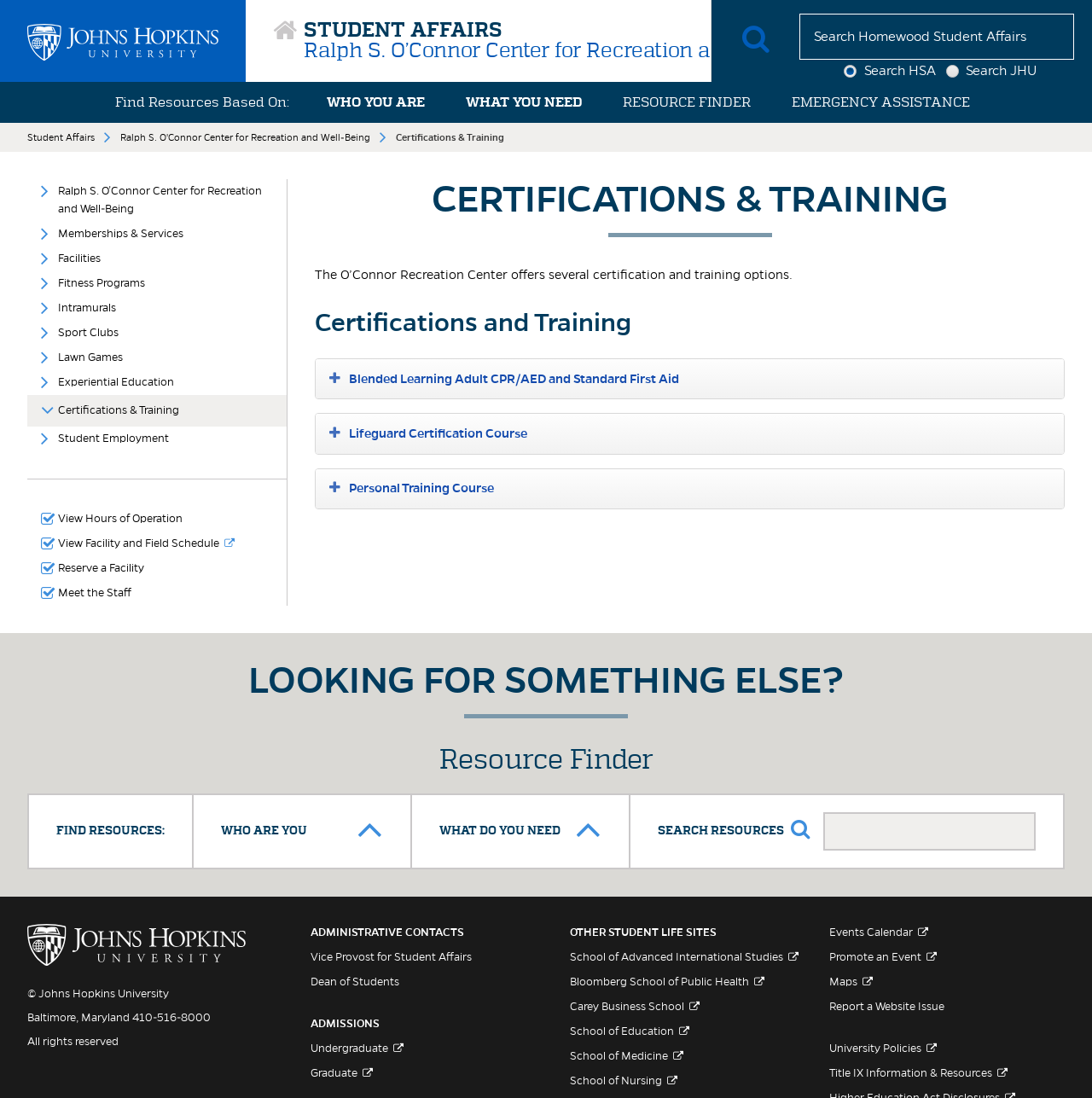What types of facilities can be reserved through the O'Connor Recreation Center?
Use the image to give a comprehensive and detailed response to the question.

The O'Connor Recreation Center allows users to reserve facilities and fields, as indicated by the 'Reserve a Facility' action item on the webpage.